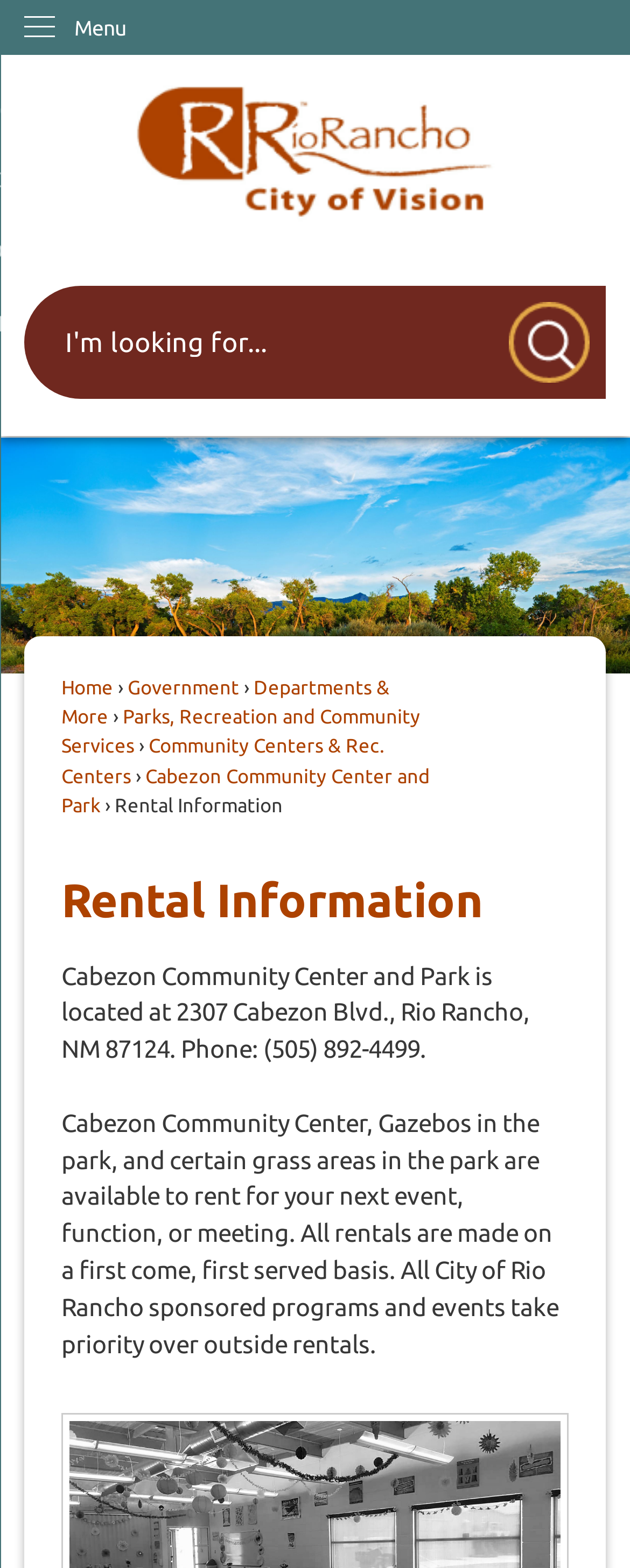Locate the bounding box coordinates of the element's region that should be clicked to carry out the following instruction: "Go to site search". The coordinates need to be four float numbers between 0 and 1, i.e., [left, top, right, bottom].

[0.807, 0.192, 0.935, 0.244]